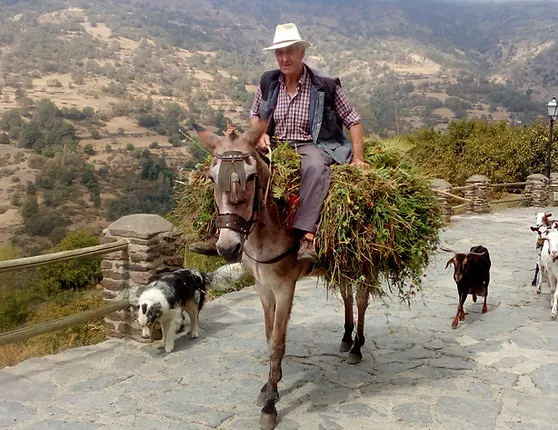Describe in detail everything you see in the image.

A farmer dressed in traditional attire rides a donkey laden with freshly cut grass, making his way along a stone path. The landscape surrounding him features rolling hills and a rich palette of greenery, indicative of the Sierra Nevada region in southern Spain. Accompanied by a dog and several goats that trail behind, the scene captures the essence of rural life in the area. The farmer, sporting a wide-brimmed hat, embodies the local culture and agricultural practices, showcasing the harmony between livestock and the scenic mountain environment. This image reflects the timeless connection to nature and traditional farming methods that are integral to the identity of the Sierra Nevada region.